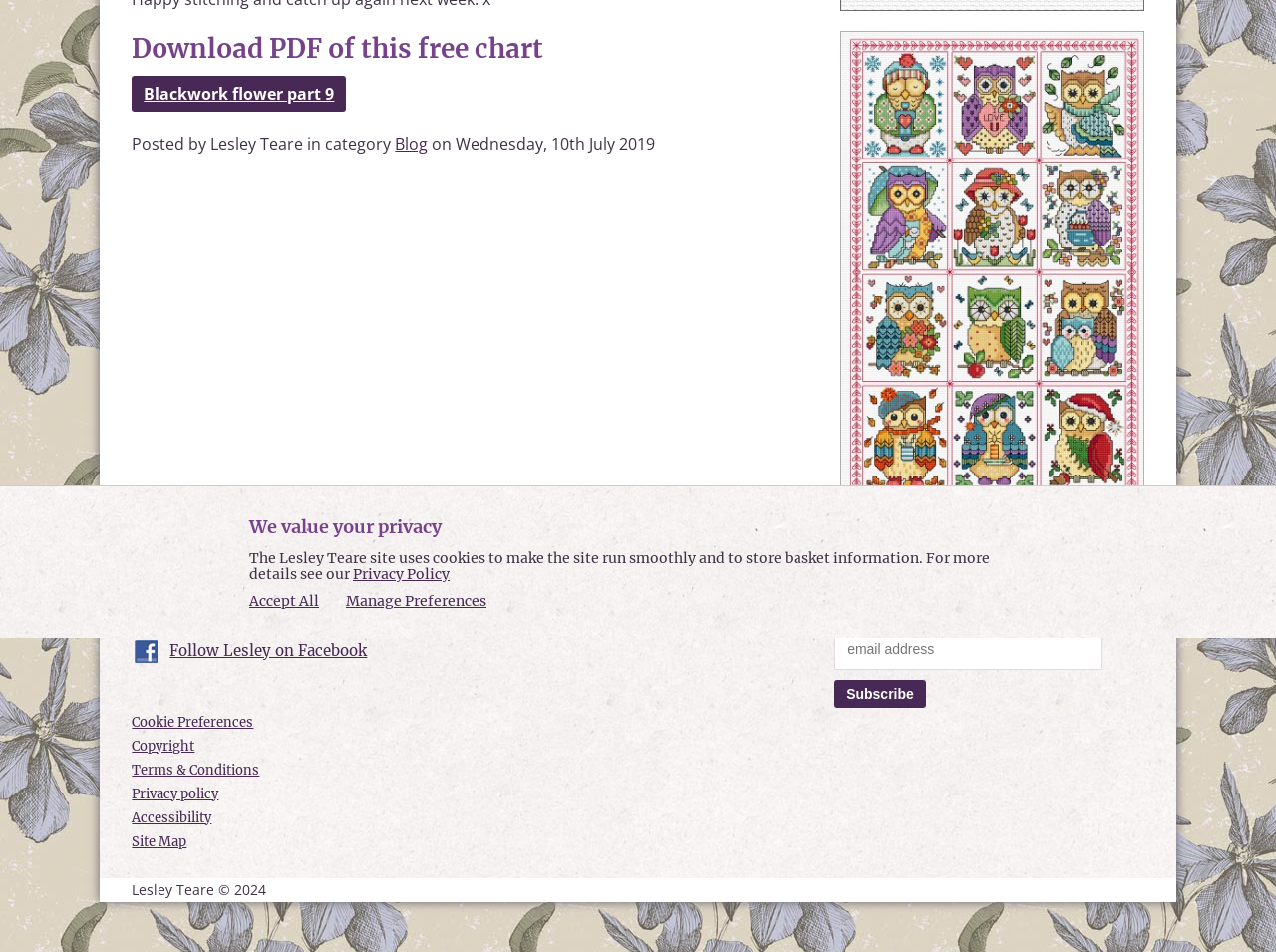Using the element description: "Home", determine the bounding box coordinates for the specified UI element. The coordinates should be four float numbers between 0 and 1, [left, top, right, bottom].

None